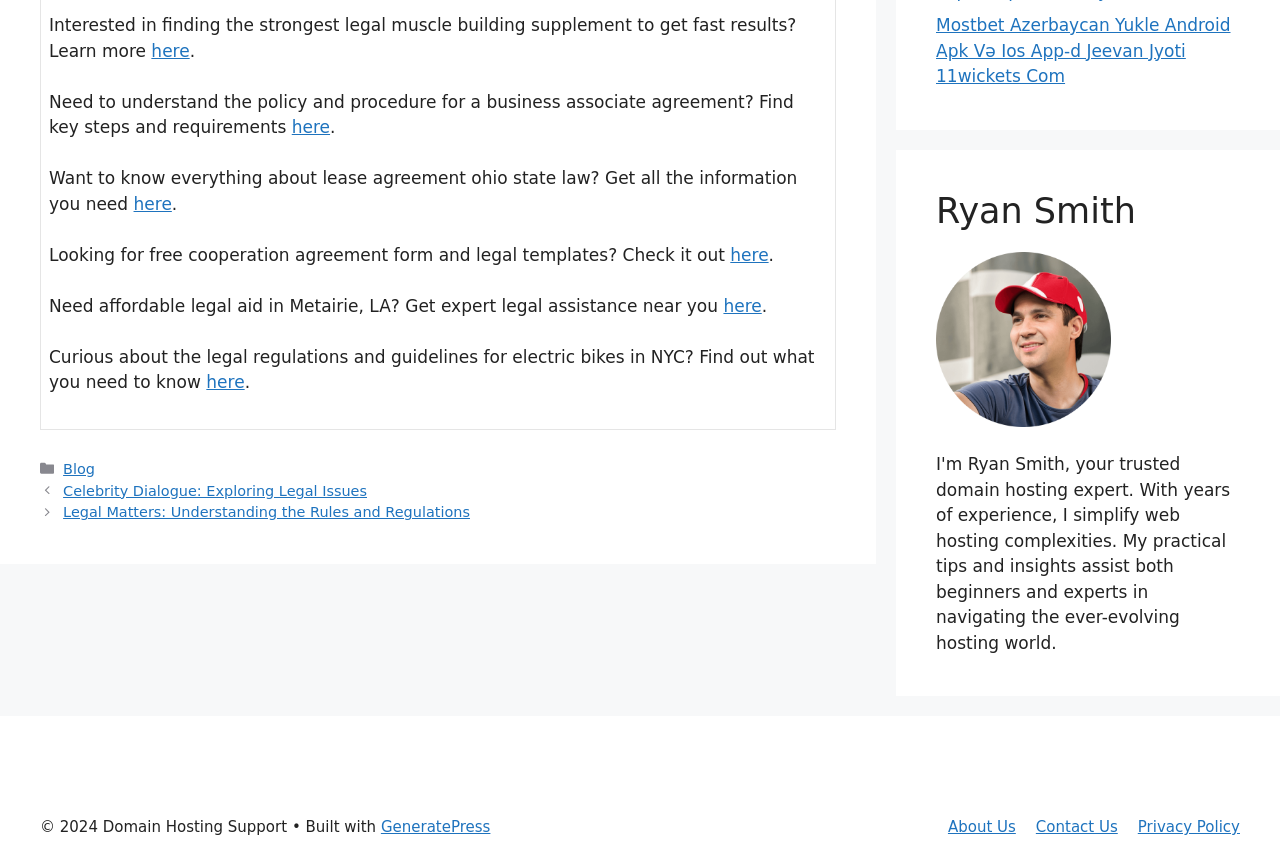Please determine the bounding box coordinates for the UI element described as: "here".

[0.571, 0.285, 0.6, 0.308]